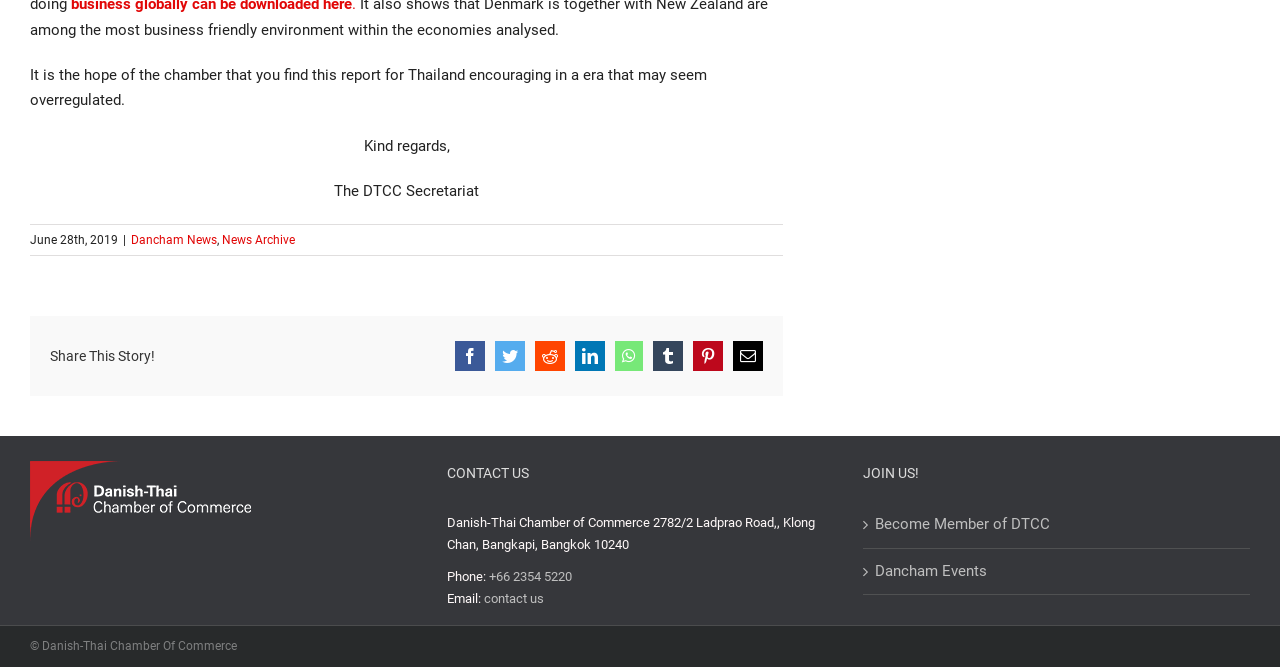What is the name of the organization mentioned in the contact information?
Relying on the image, give a concise answer in one word or a brief phrase.

Danish-Thai Chamber of Commerce